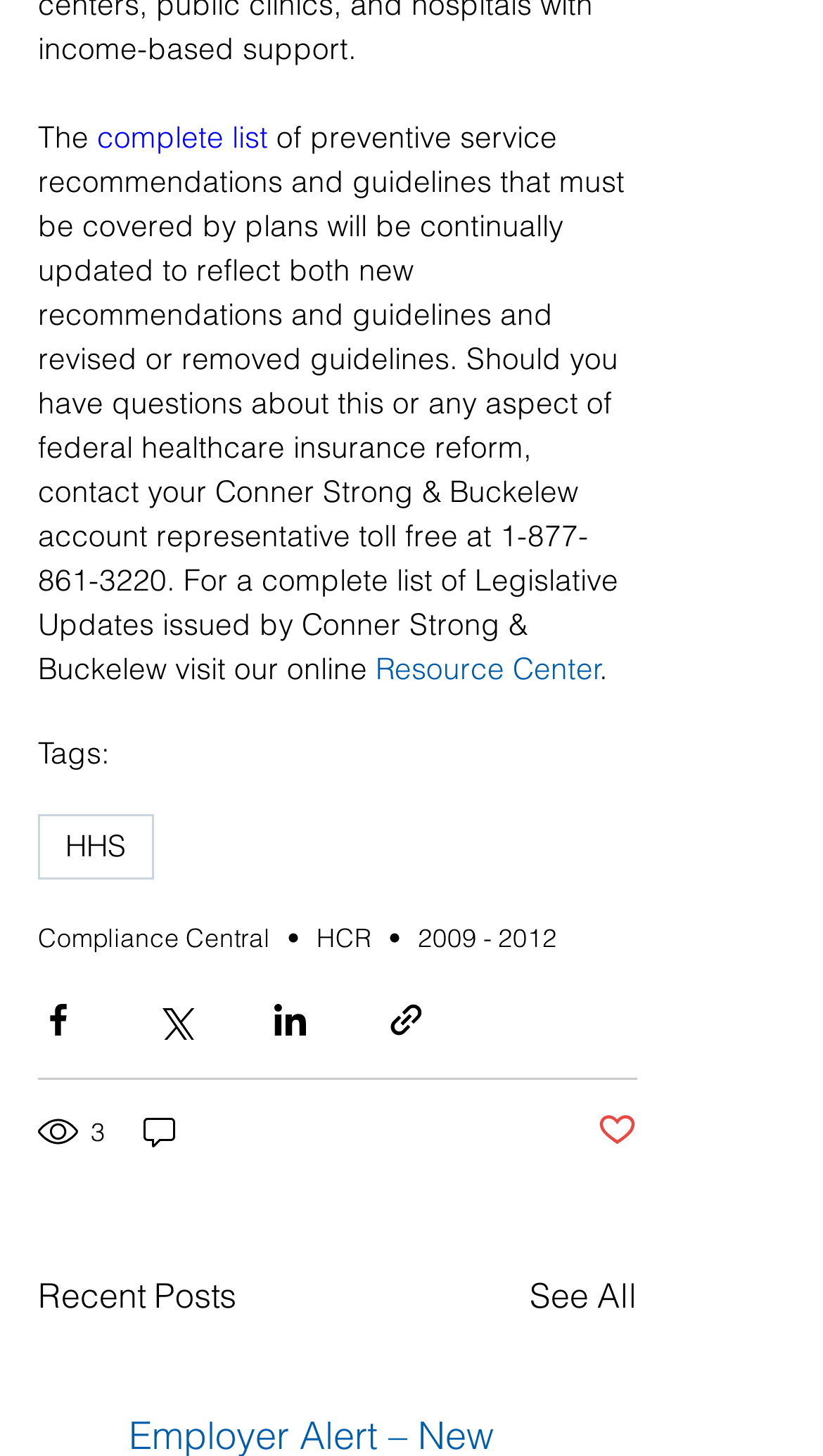Please identify the coordinates of the bounding box for the clickable region that will accomplish this instruction: "share via Facebook".

[0.046, 0.687, 0.095, 0.714]